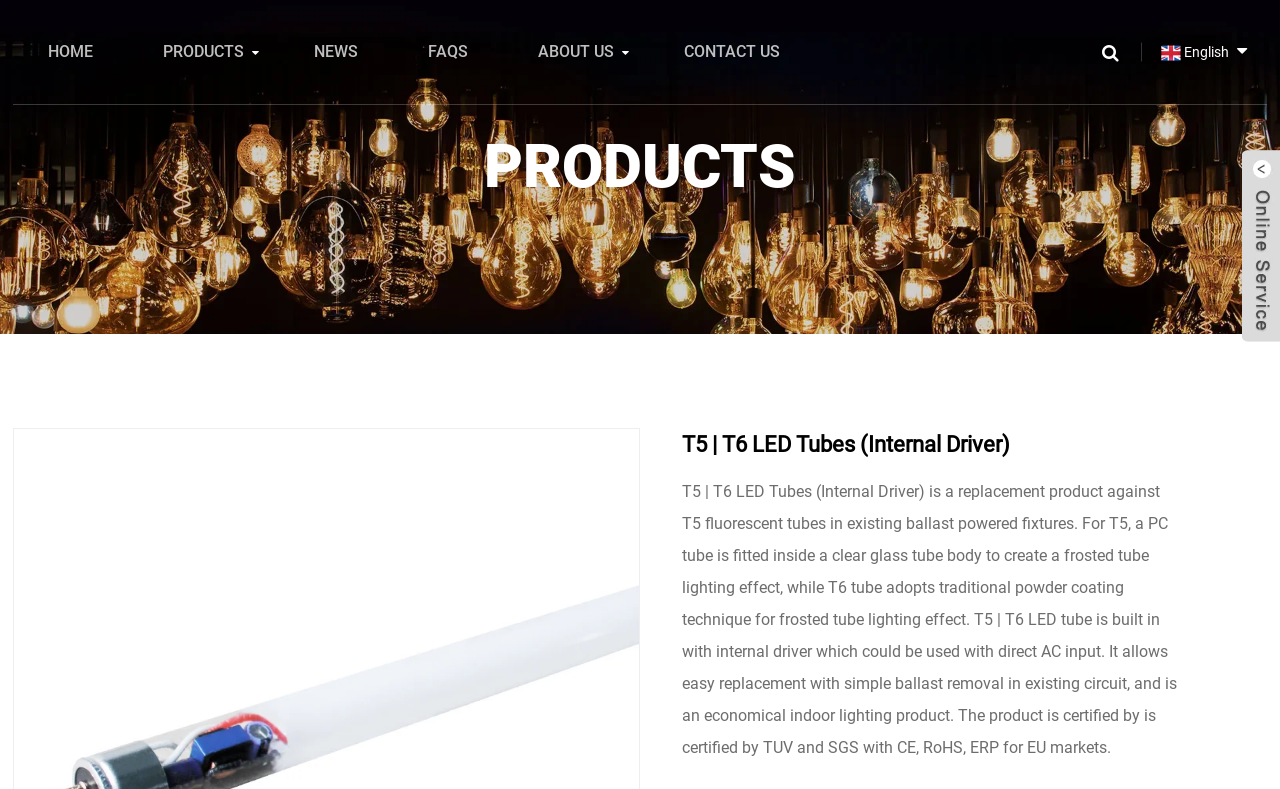Please provide the bounding box coordinates for the UI element as described: "Contact Us". The coordinates must be four floats between 0 and 1, represented as [left, top, right, bottom].

[0.522, 0.0, 0.621, 0.132]